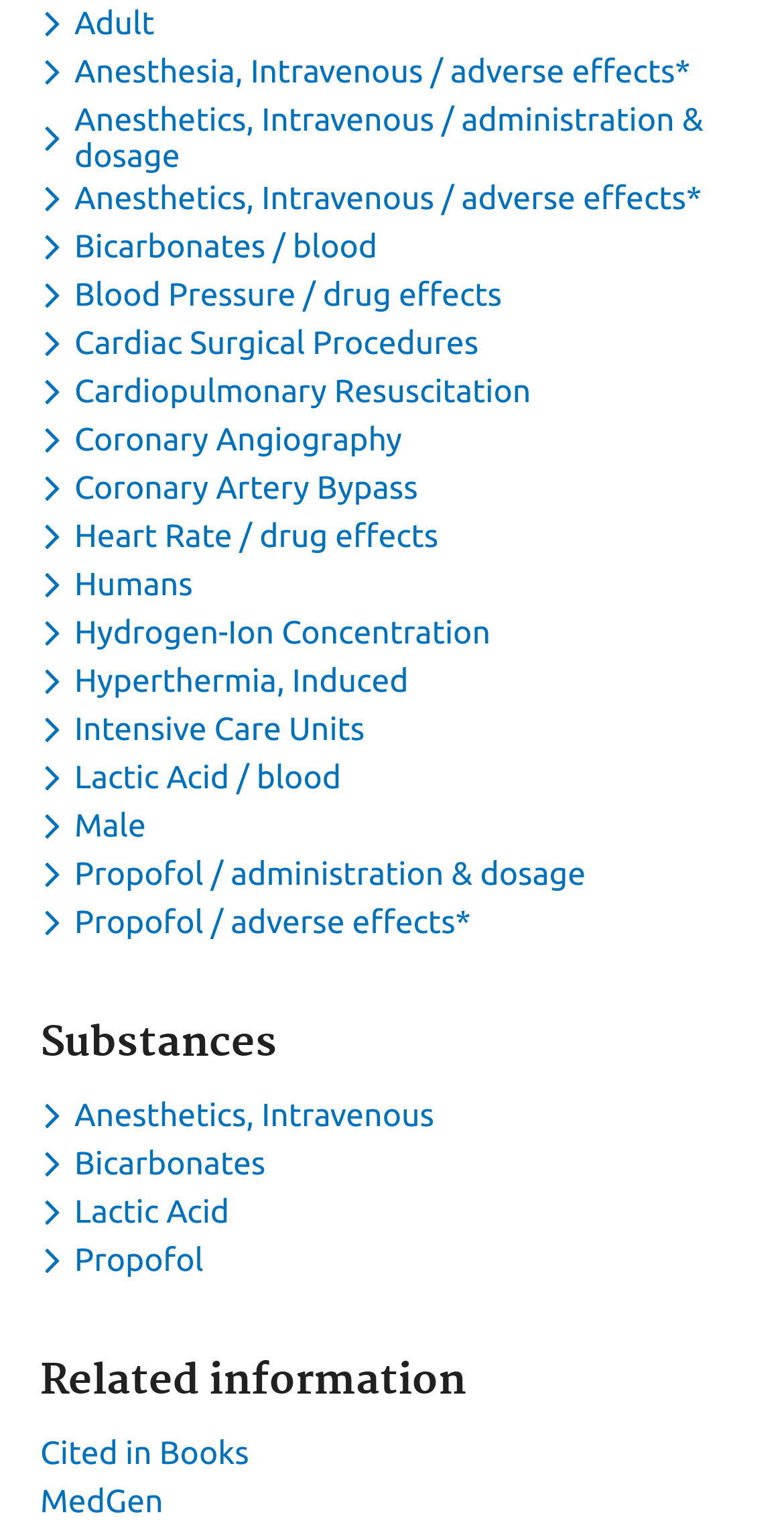Answer the question using only one word or a concise phrase: What is the category of the last keyword?

Related information